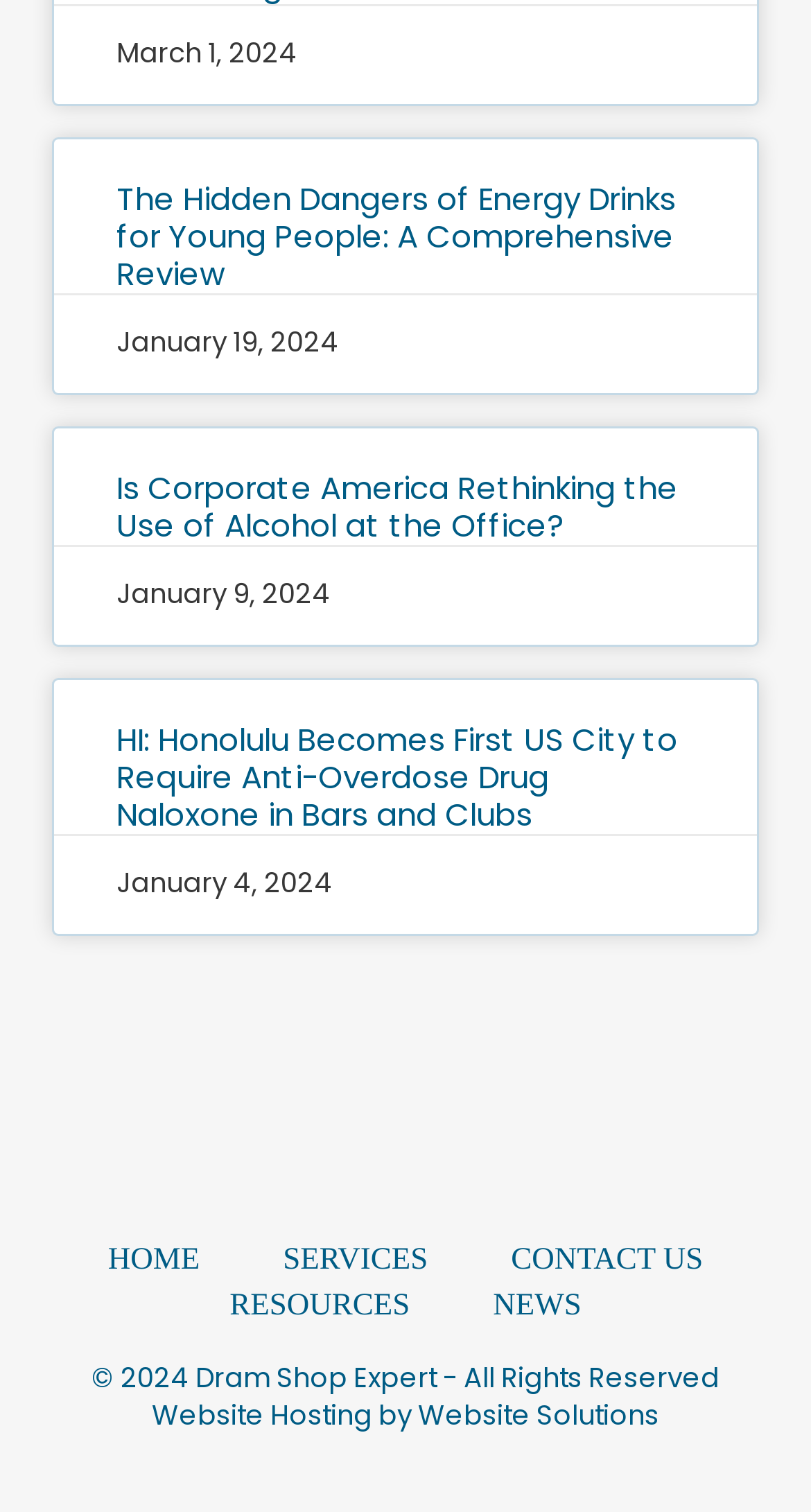Please identify the bounding box coordinates of the clickable region that I should interact with to perform the following instruction: "visit the home page". The coordinates should be expressed as four float numbers between 0 and 1, i.e., [left, top, right, bottom].

[0.082, 0.818, 0.298, 0.848]